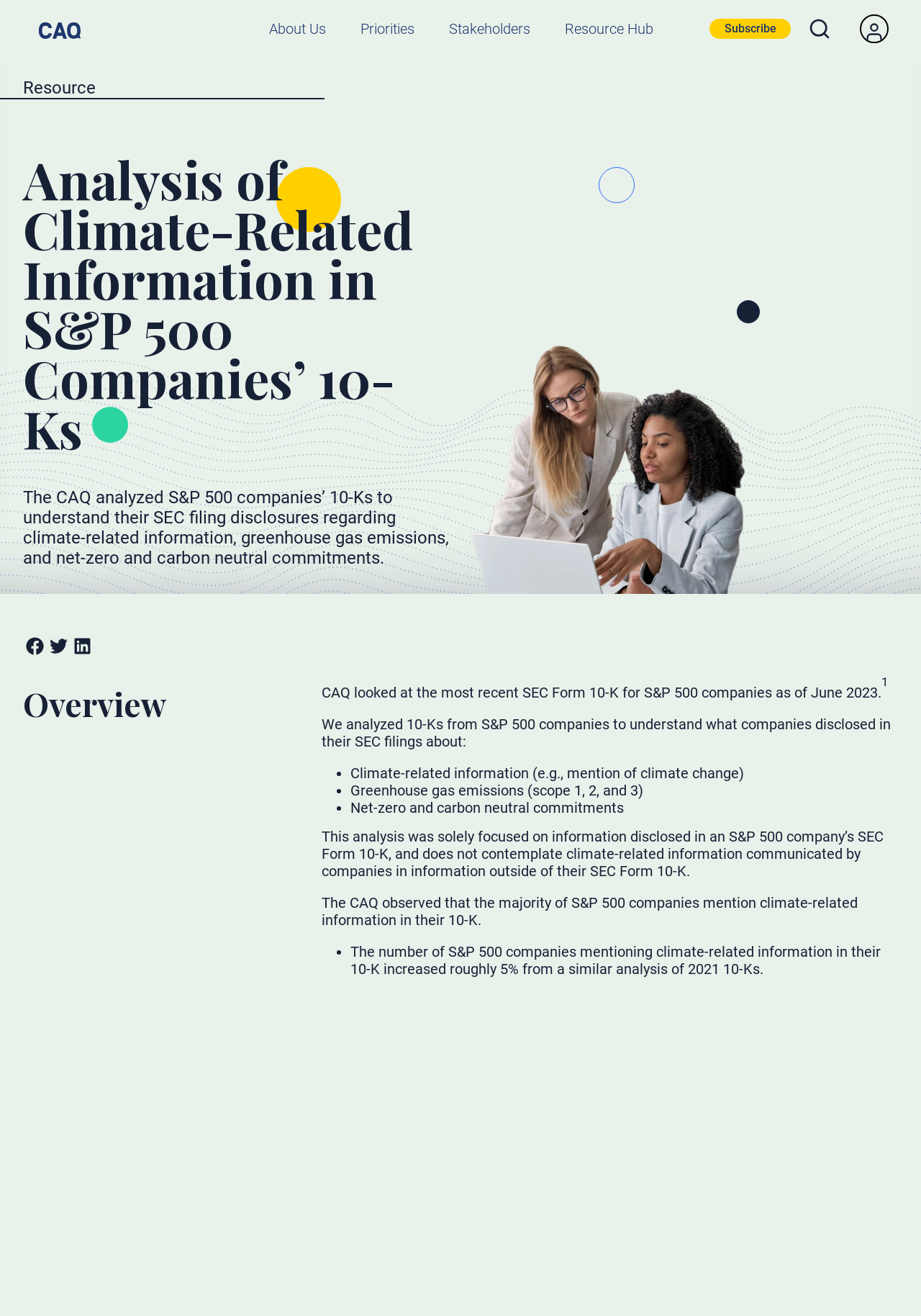Use one word or a short phrase to answer the question provided: 
What is the trend of S&P 500 companies mentioning climate-related information in their 10-Ks?

Increasing